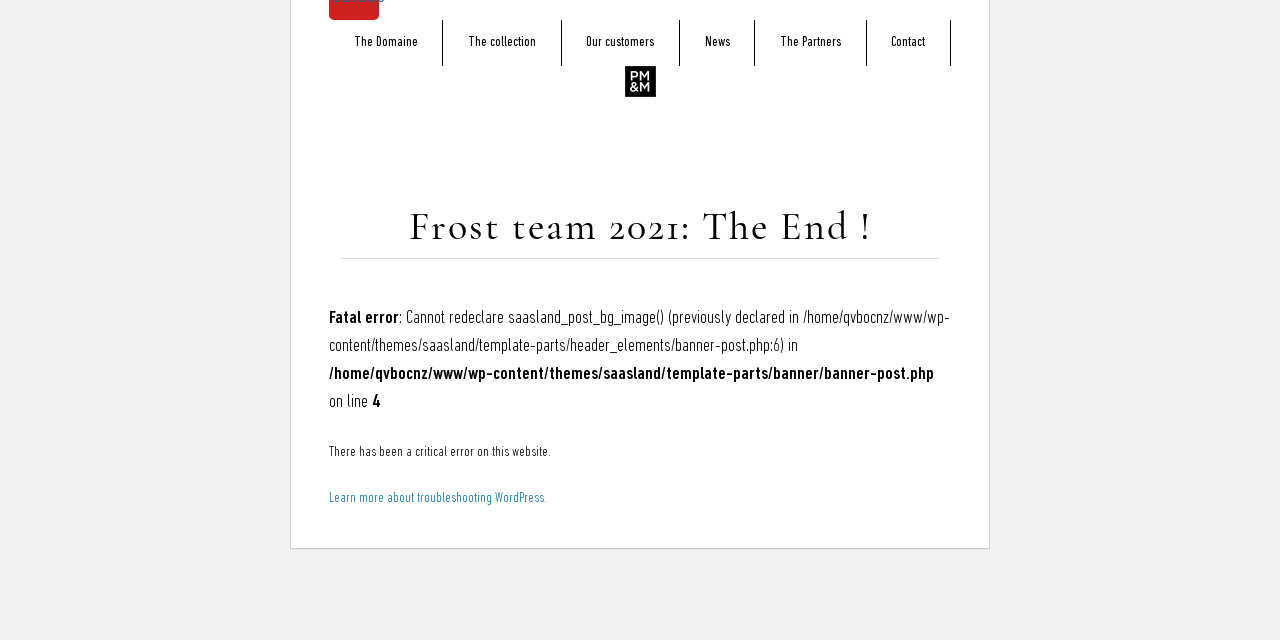Based on the element description, predict the bounding box coordinates (top-left x, top-left y, bottom-right x, bottom-right y) for the UI element in the screenshot: News

[0.531, 0.032, 0.59, 0.104]